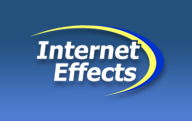Please provide a short answer using a single word or phrase for the question:
What is the shape of the yellow element in the logo?

Swoosh